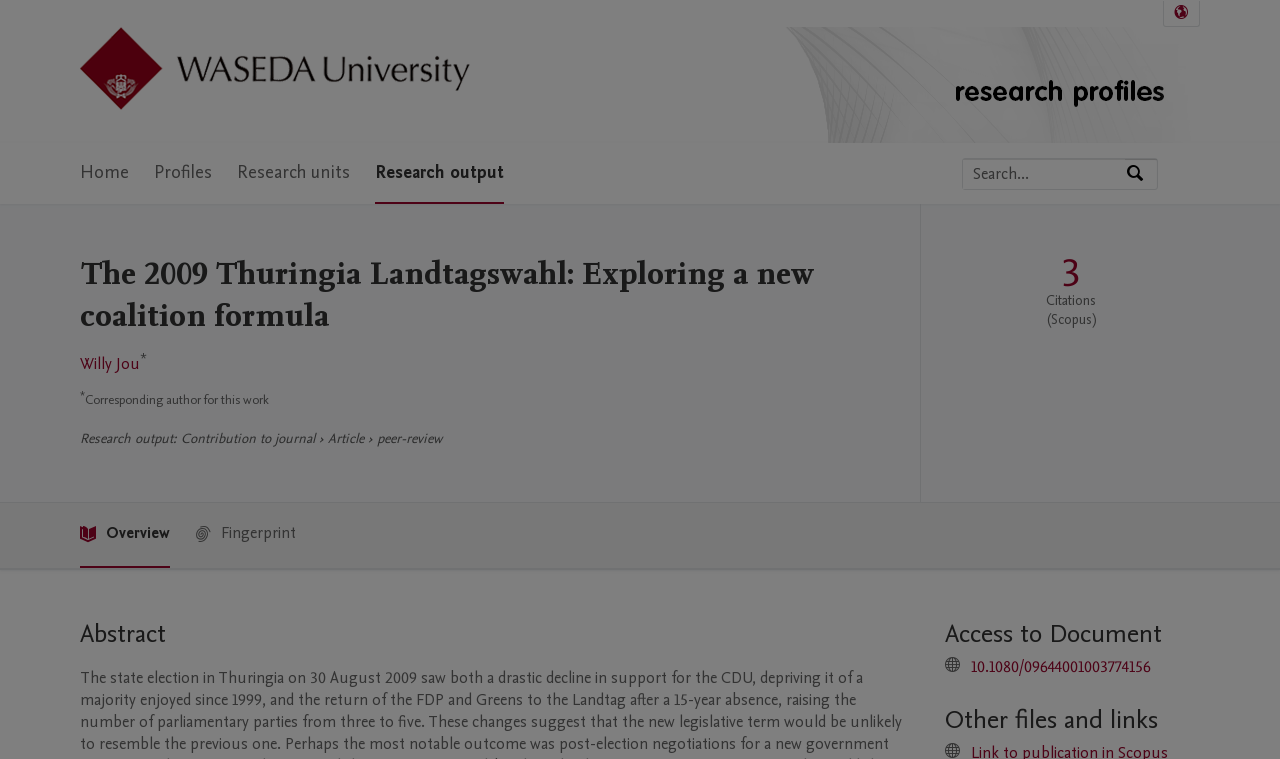Determine the bounding box coordinates for the region that must be clicked to execute the following instruction: "View the publication metrics".

[0.719, 0.267, 0.93, 0.661]